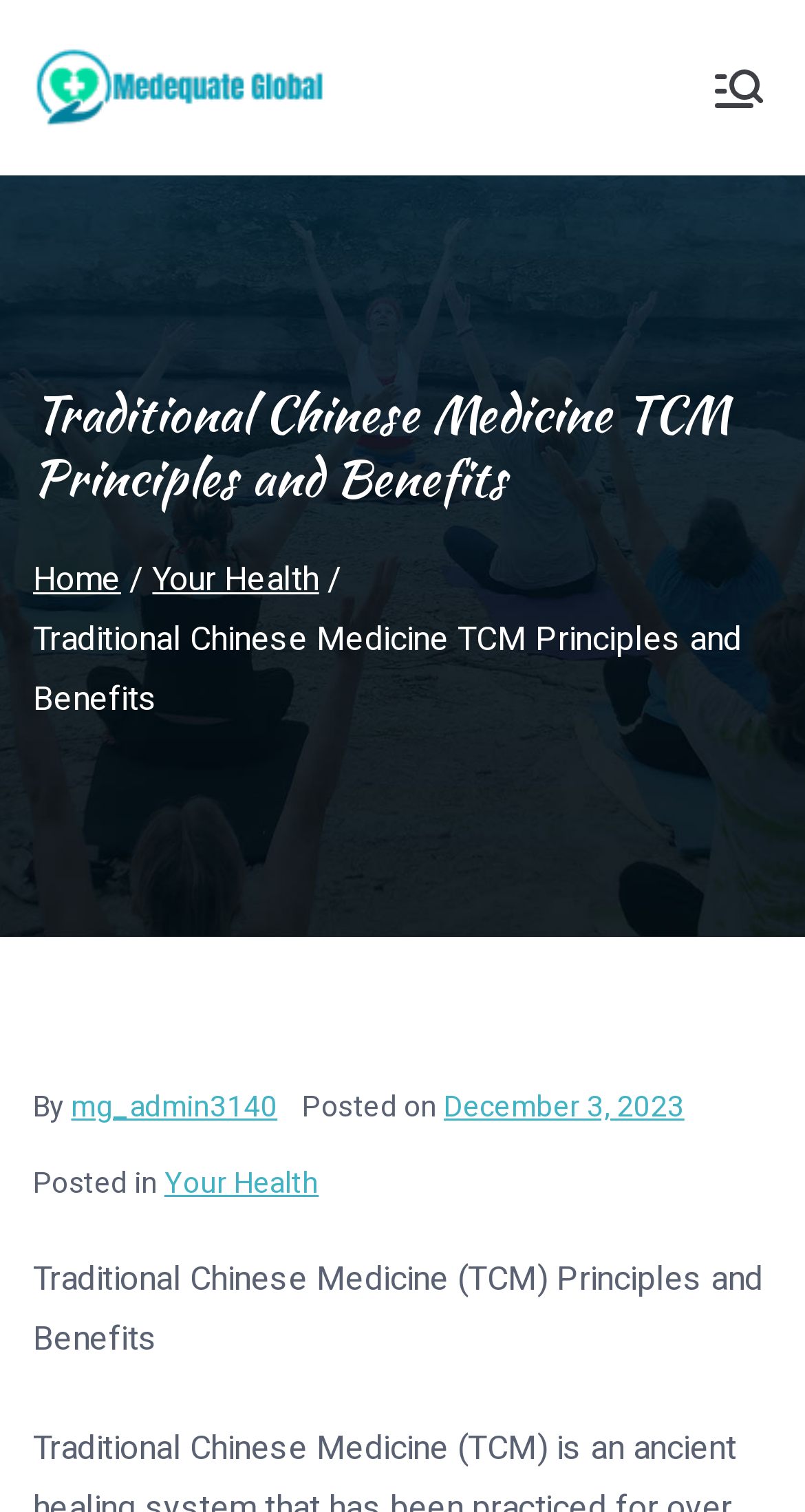Please find and generate the text of the main header of the webpage.

Traditional Chinese Medicine TCM Principles and Benefits